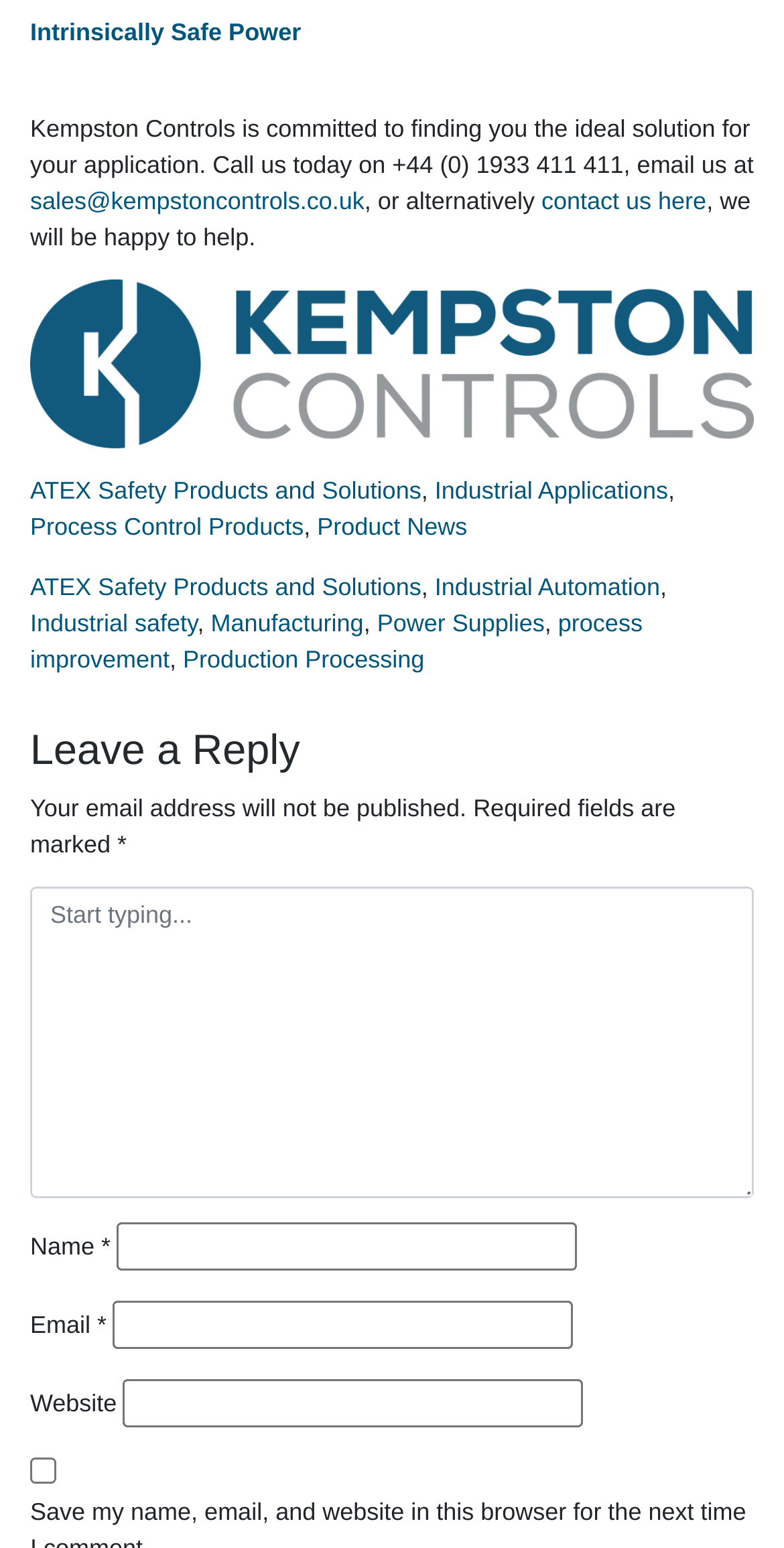What is the purpose of the textbox with the label 'Name'?
Please use the visual content to give a single word or phrase answer.

To input name